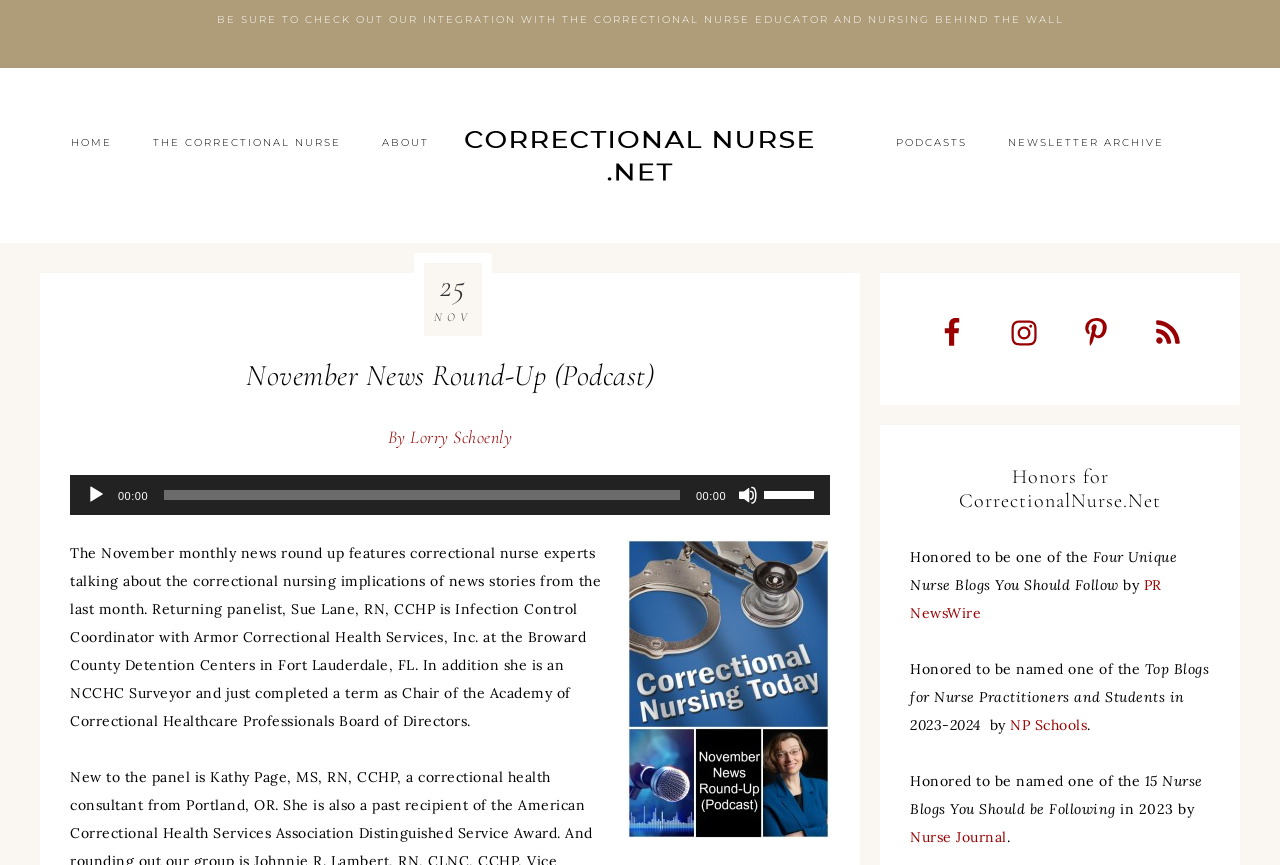Using the details in the image, give a detailed response to the question below:
Who is the author of the podcast?

The author of the podcast is Lorry Schoenly, as indicated by the text 'By Lorry Schoenly' on the webpage.